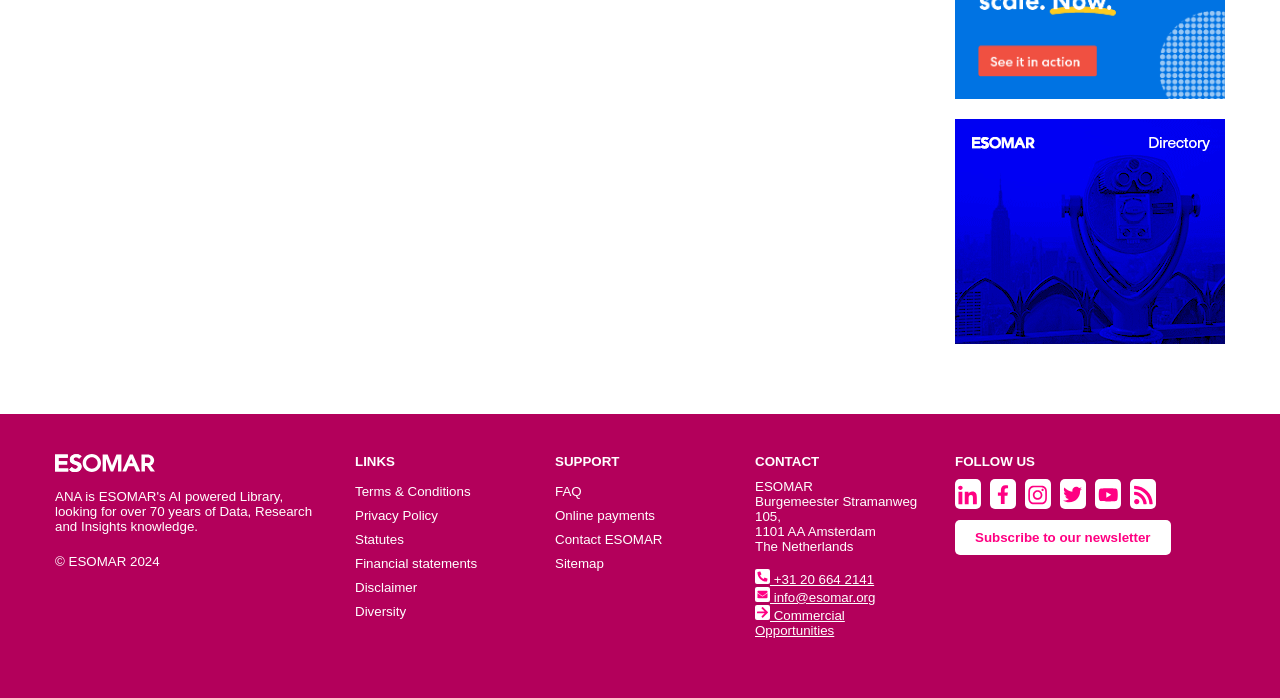Given the element description +31 20 664 2141, predict the bounding box coordinates for the UI element in the webpage screenshot. The format should be (top-left x, top-left y, bottom-right x, bottom-right y), and the values should be between 0 and 1.

[0.59, 0.819, 0.683, 0.841]